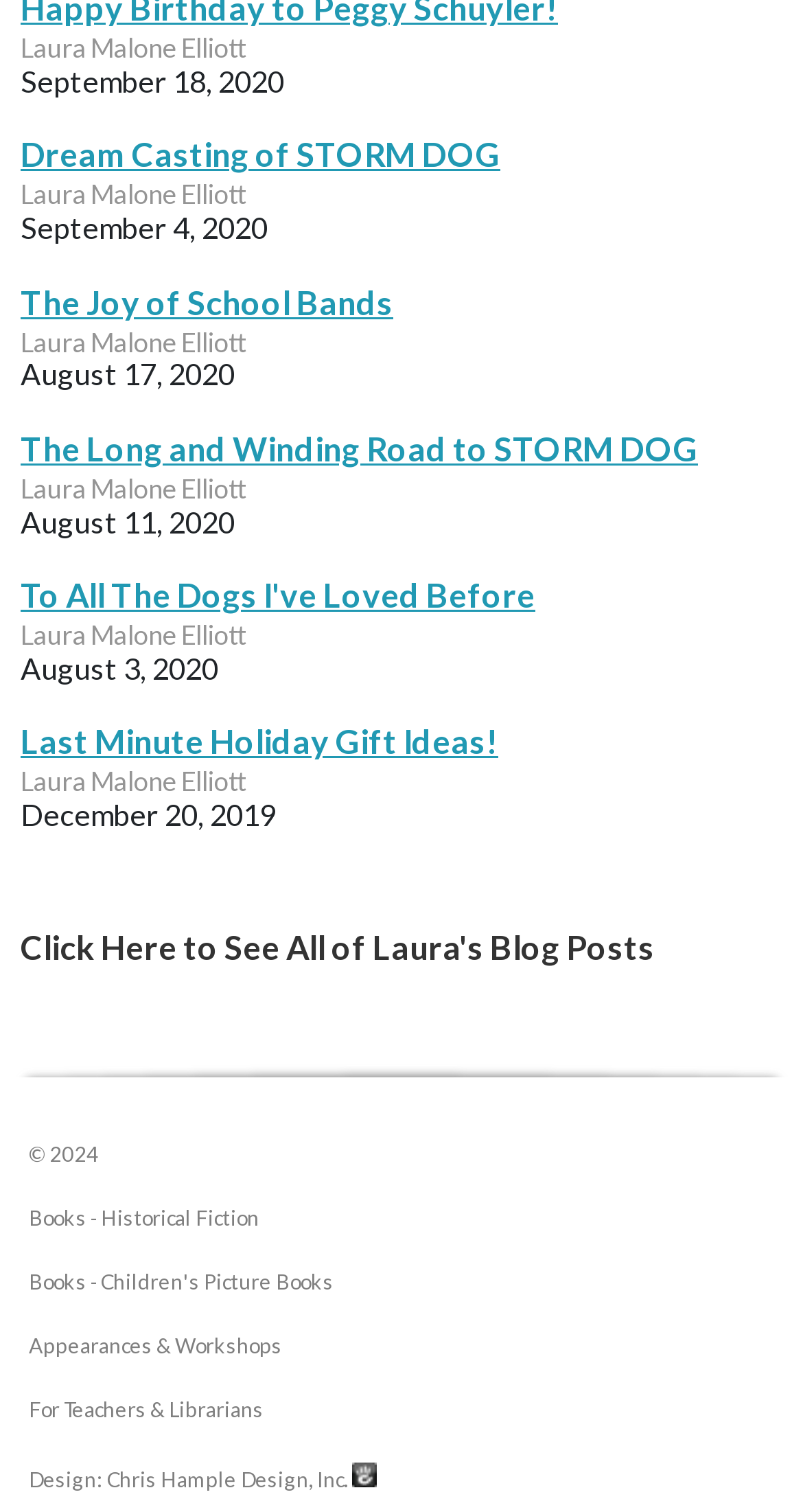Specify the bounding box coordinates for the region that must be clicked to perform the given instruction: "View blog post about Dream Casting of STORM DOG".

[0.026, 0.089, 0.623, 0.115]